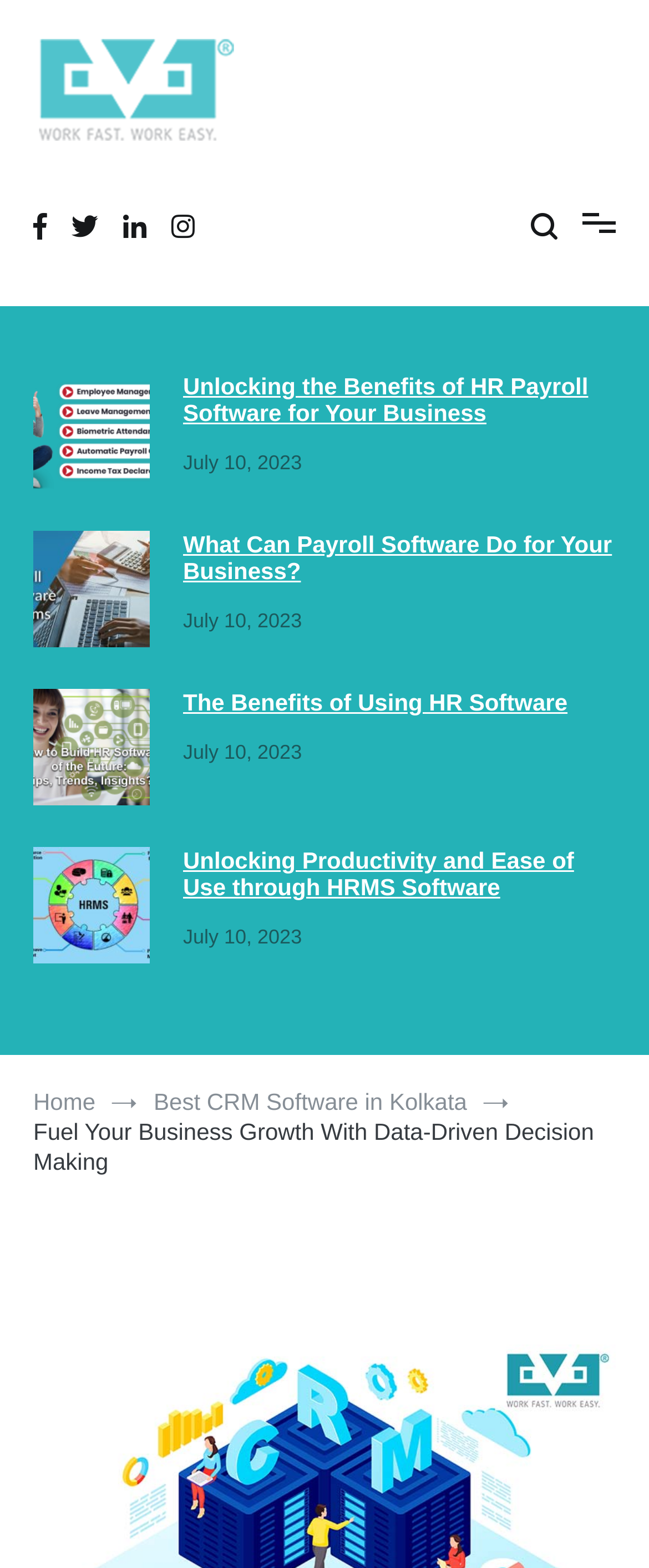Provide a brief response in the form of a single word or phrase:
How many social media links are present?

4